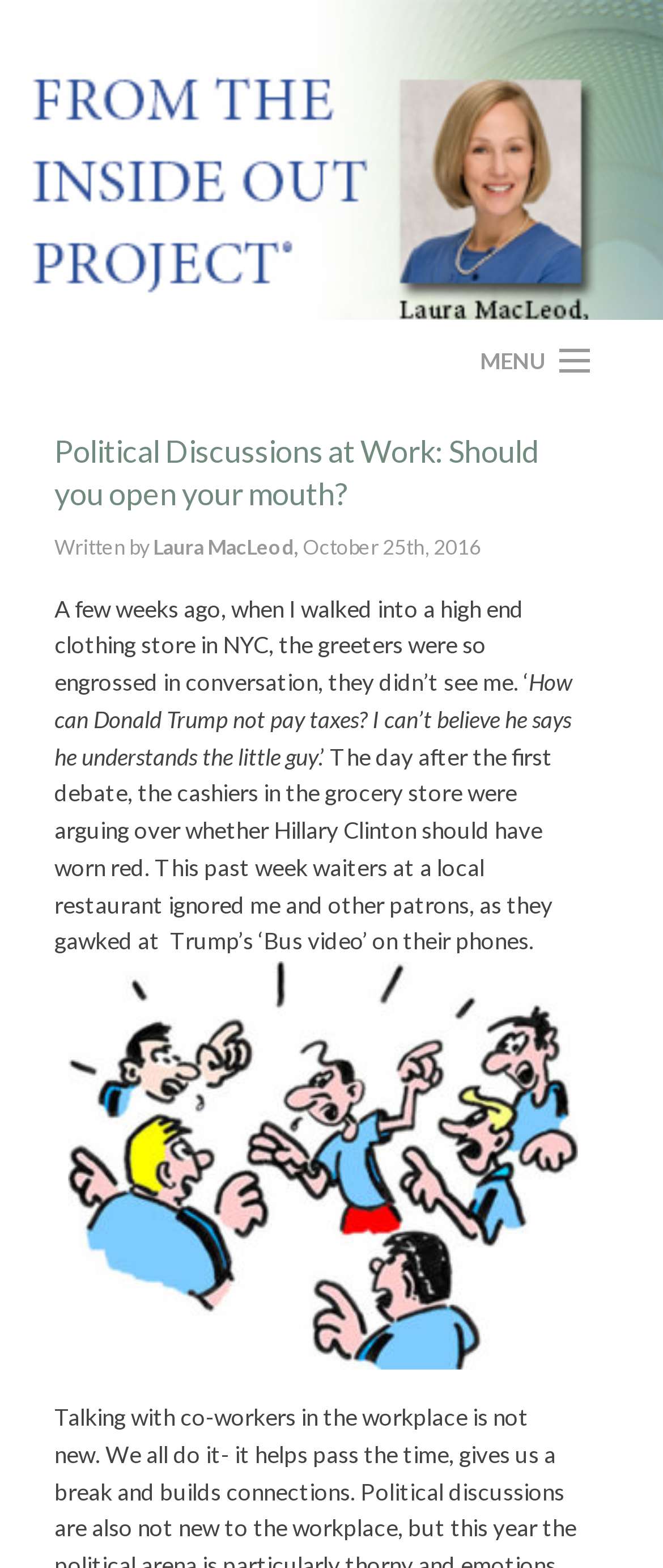Please mark the clickable region by giving the bounding box coordinates needed to complete this instruction: "read the article about Political Discussions at Work".

[0.082, 0.276, 0.813, 0.327]